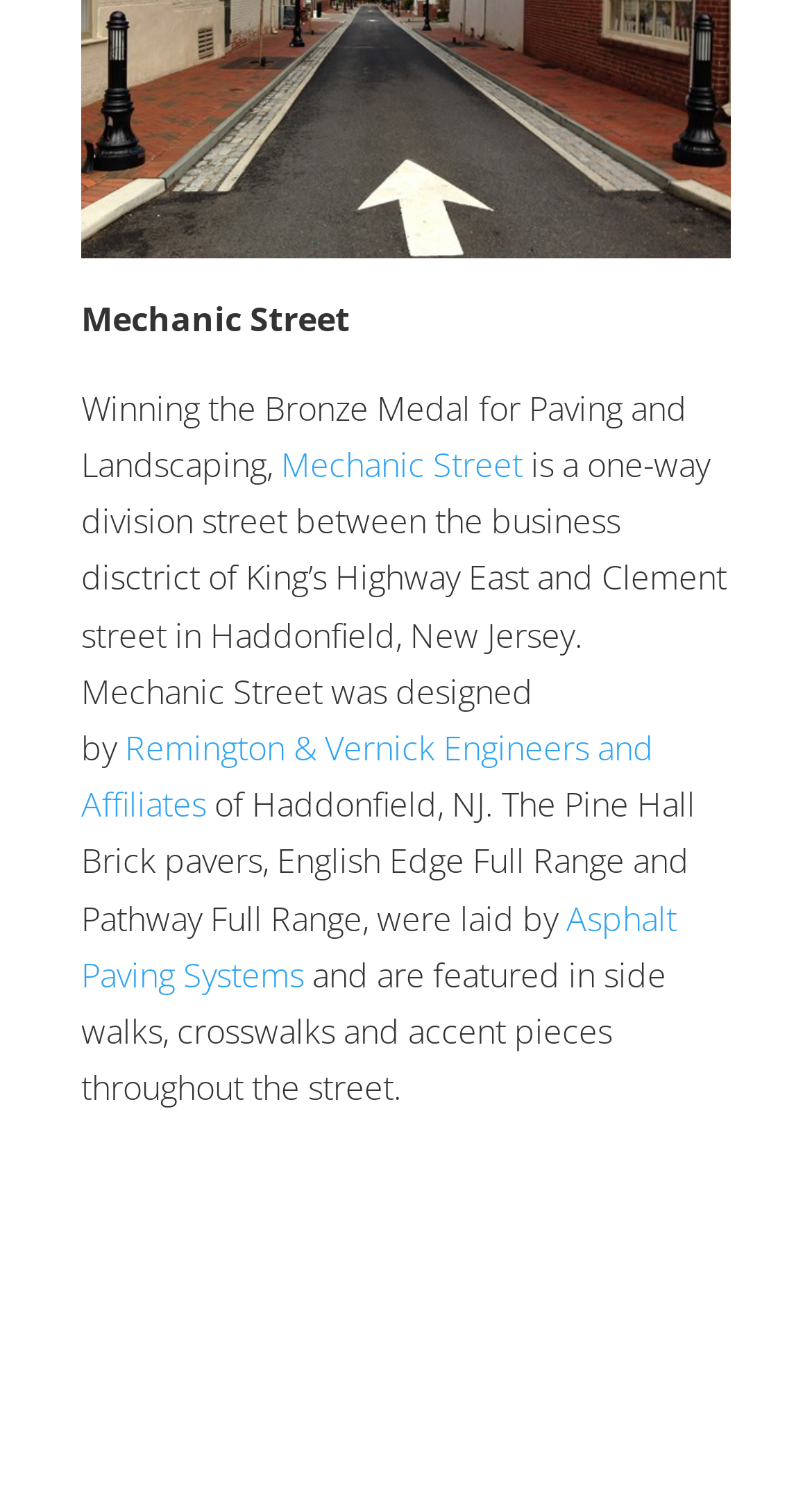Kindly respond to the following question with a single word or a brief phrase: 
What is the name of the street mentioned?

Mechanic Street